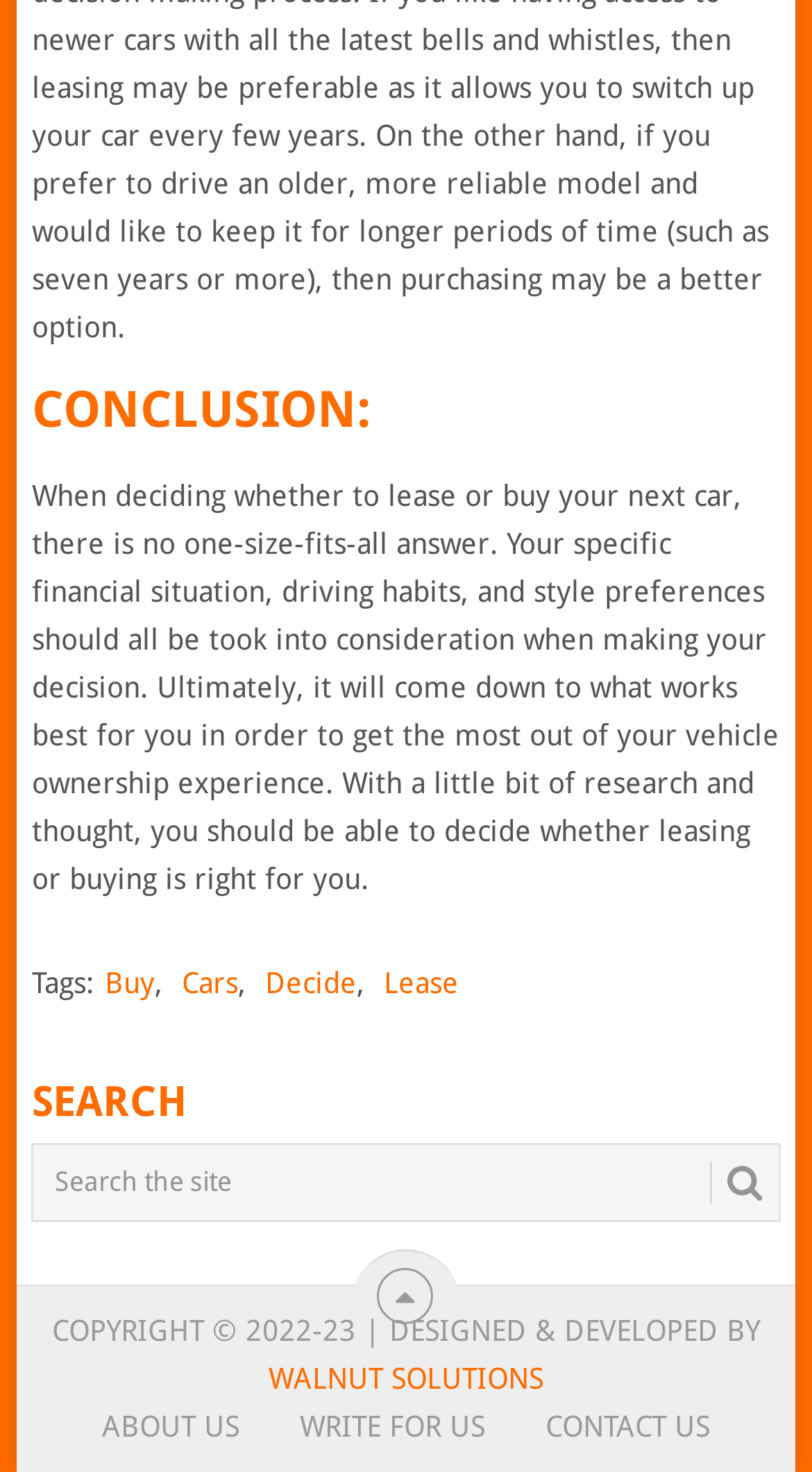What is the topic of the conclusion? Based on the image, give a response in one word or a short phrase.

Leasing or buying a car